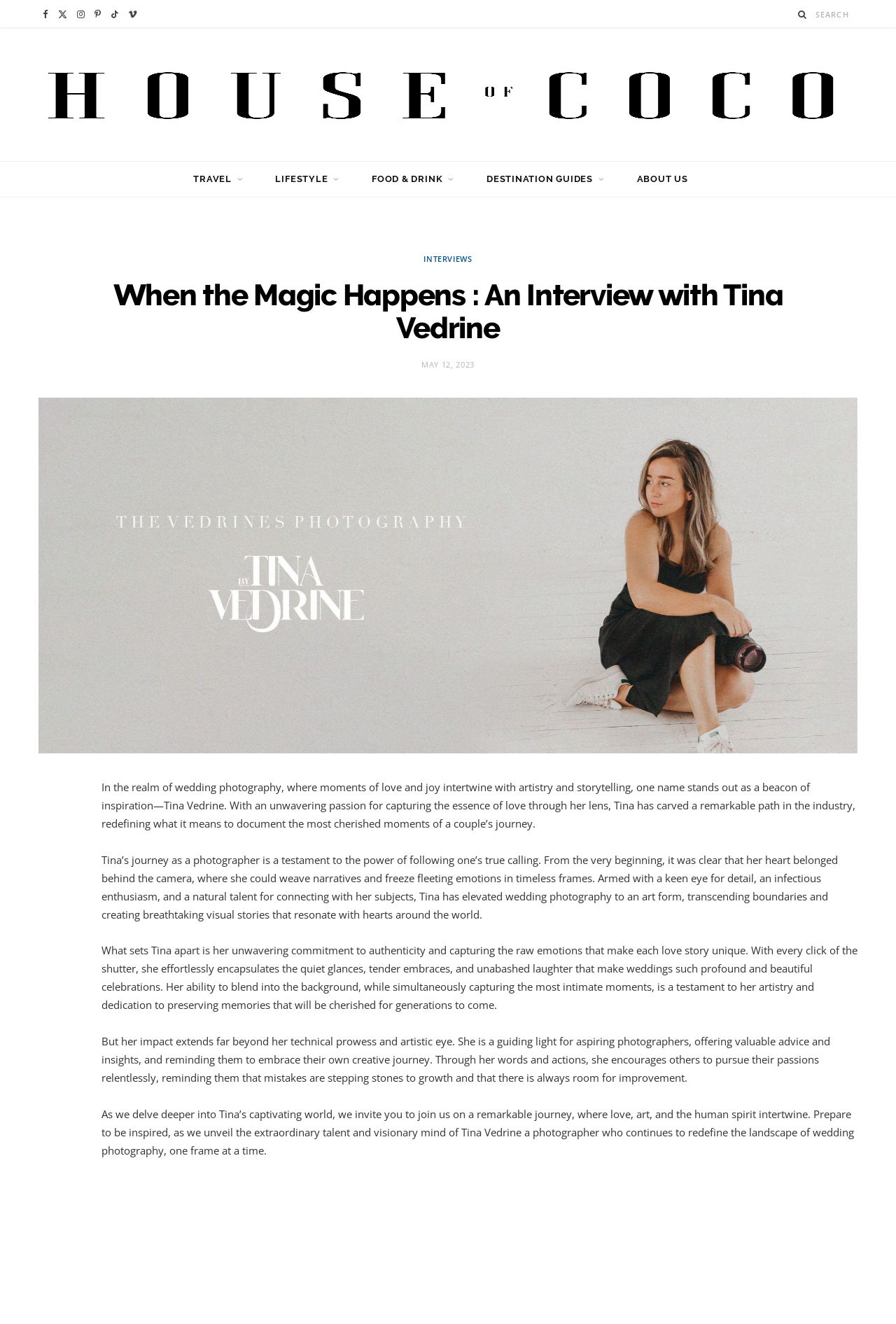Find the bounding box coordinates for the HTML element specified by: "Lifestyle".

[0.291, 0.122, 0.395, 0.149]